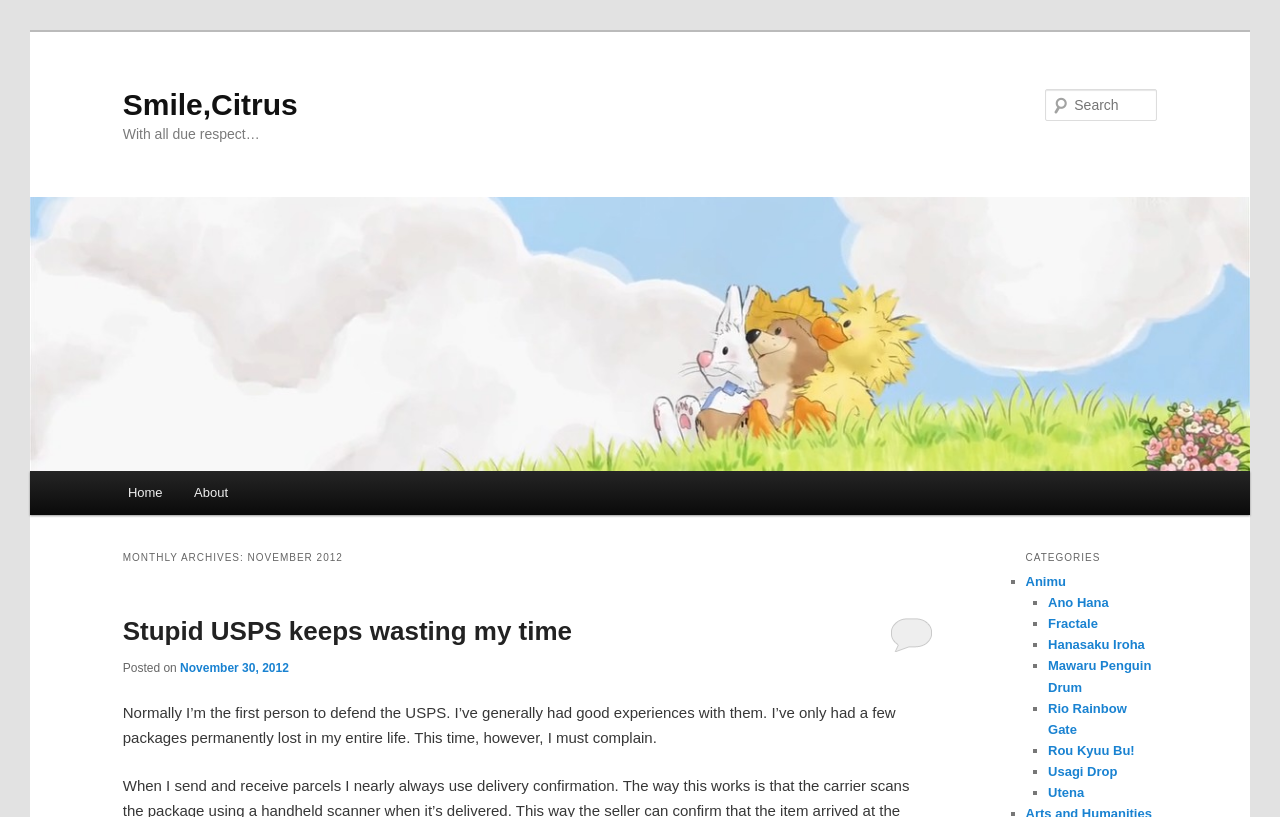Is there a search function on the webpage?
Using the details from the image, give an elaborate explanation to answer the question.

The presence of a search function can be determined by looking at the textbox element with the label 'Search' located at the top right corner of the webpage.